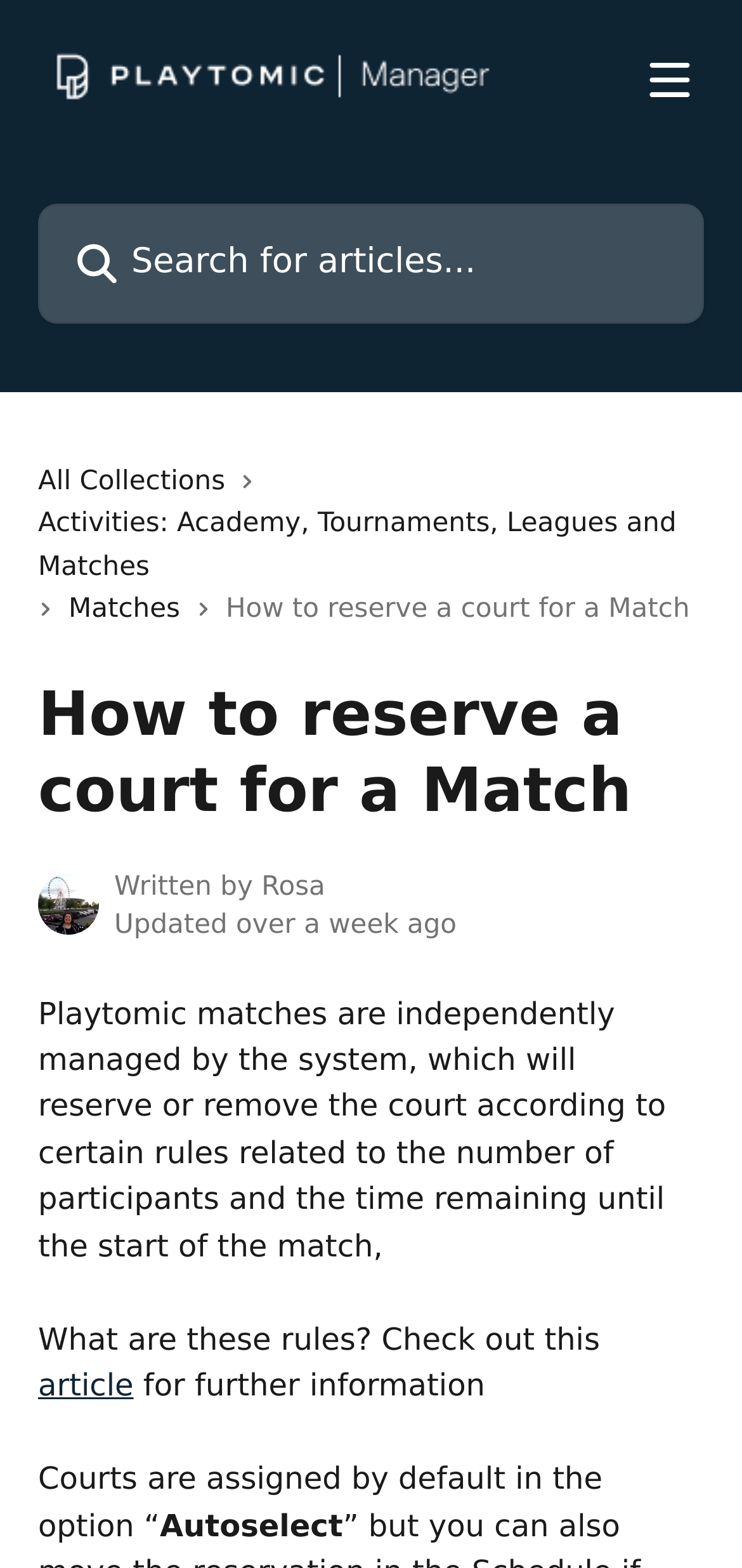What is the author of the article?
Answer the question with just one word or phrase using the image.

Rosa